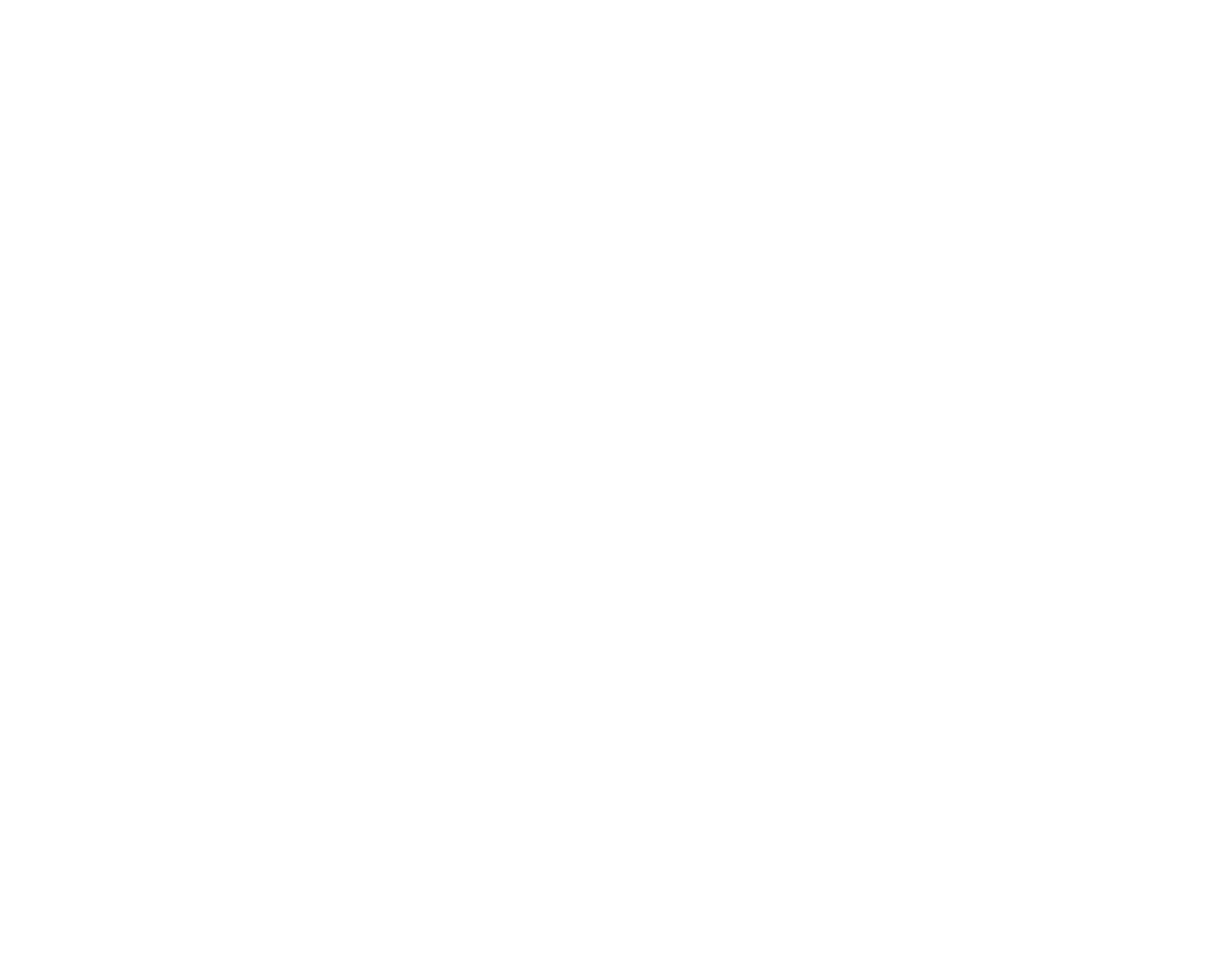Based on the element description, predict the bounding box coordinates (top-left x, top-left y, bottom-right x, bottom-right y) for the UI element in the screenshot: October 2017 (3) 3 posts

[0.687, 0.187, 0.851, 0.206]